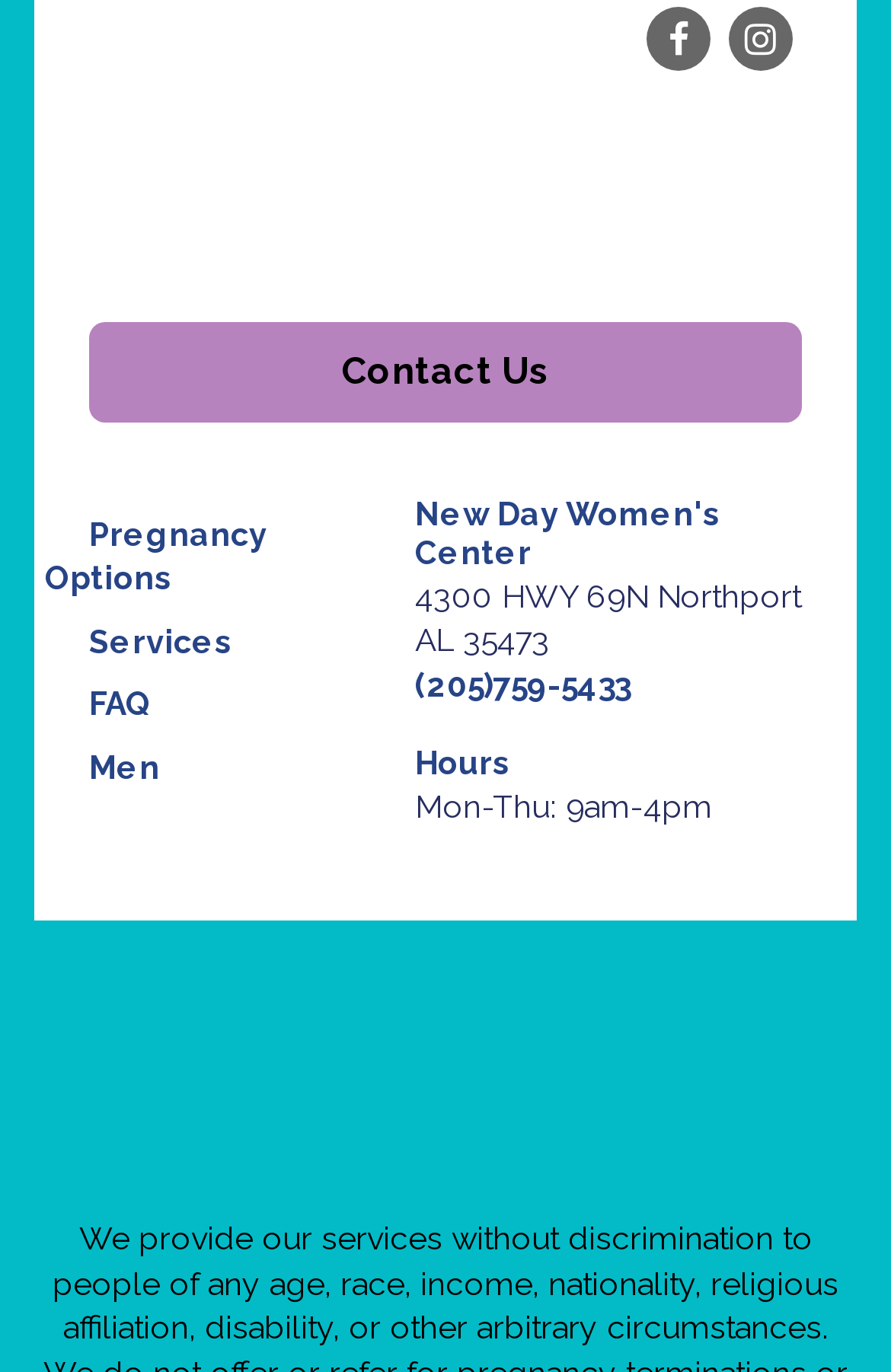Is there a map on the webpage?
From the screenshot, supply a one-word or short-phrase answer.

Yes